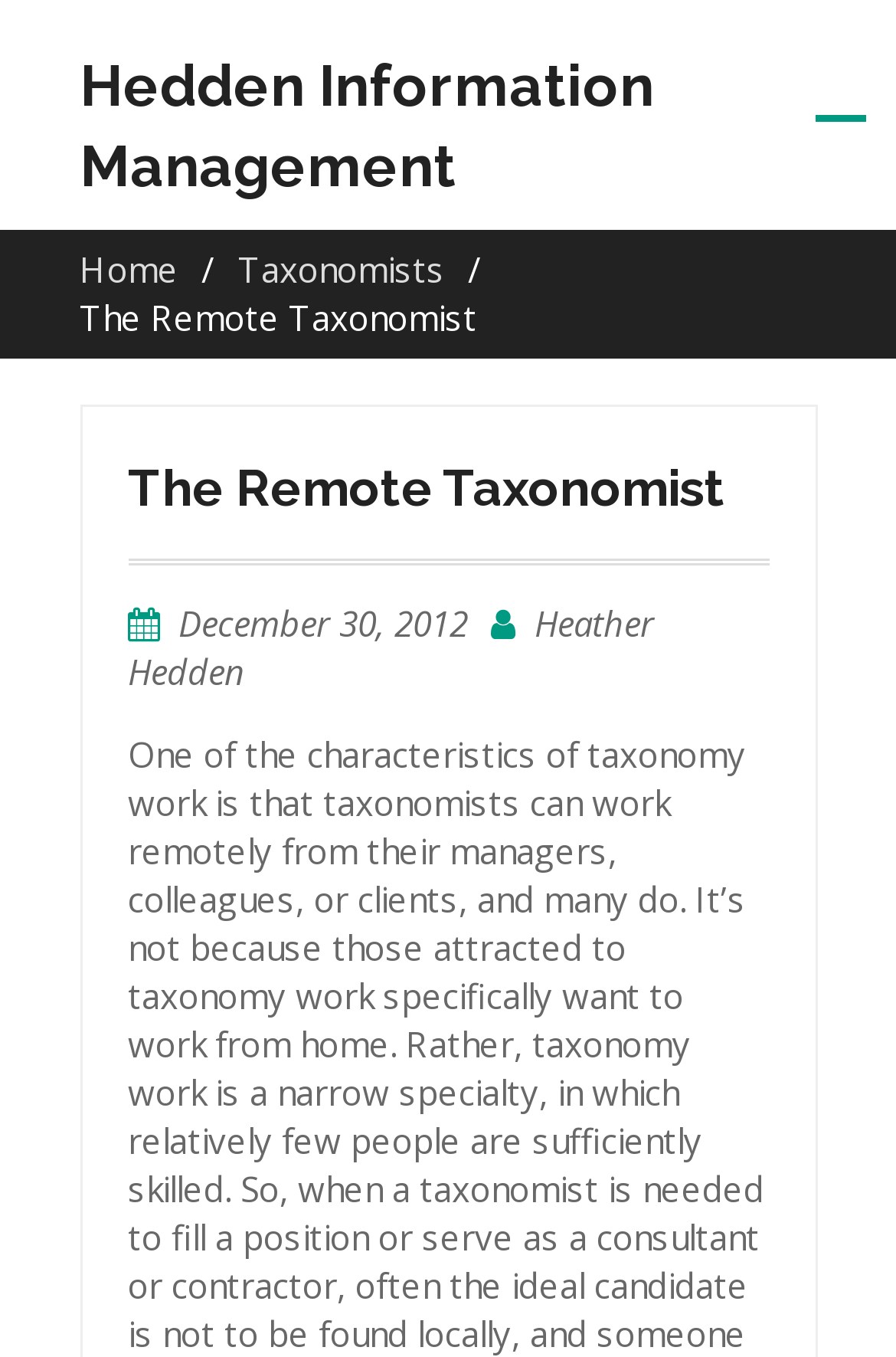Answer this question using a single word or a brief phrase:
What is the name of the company?

Hedden Information Management